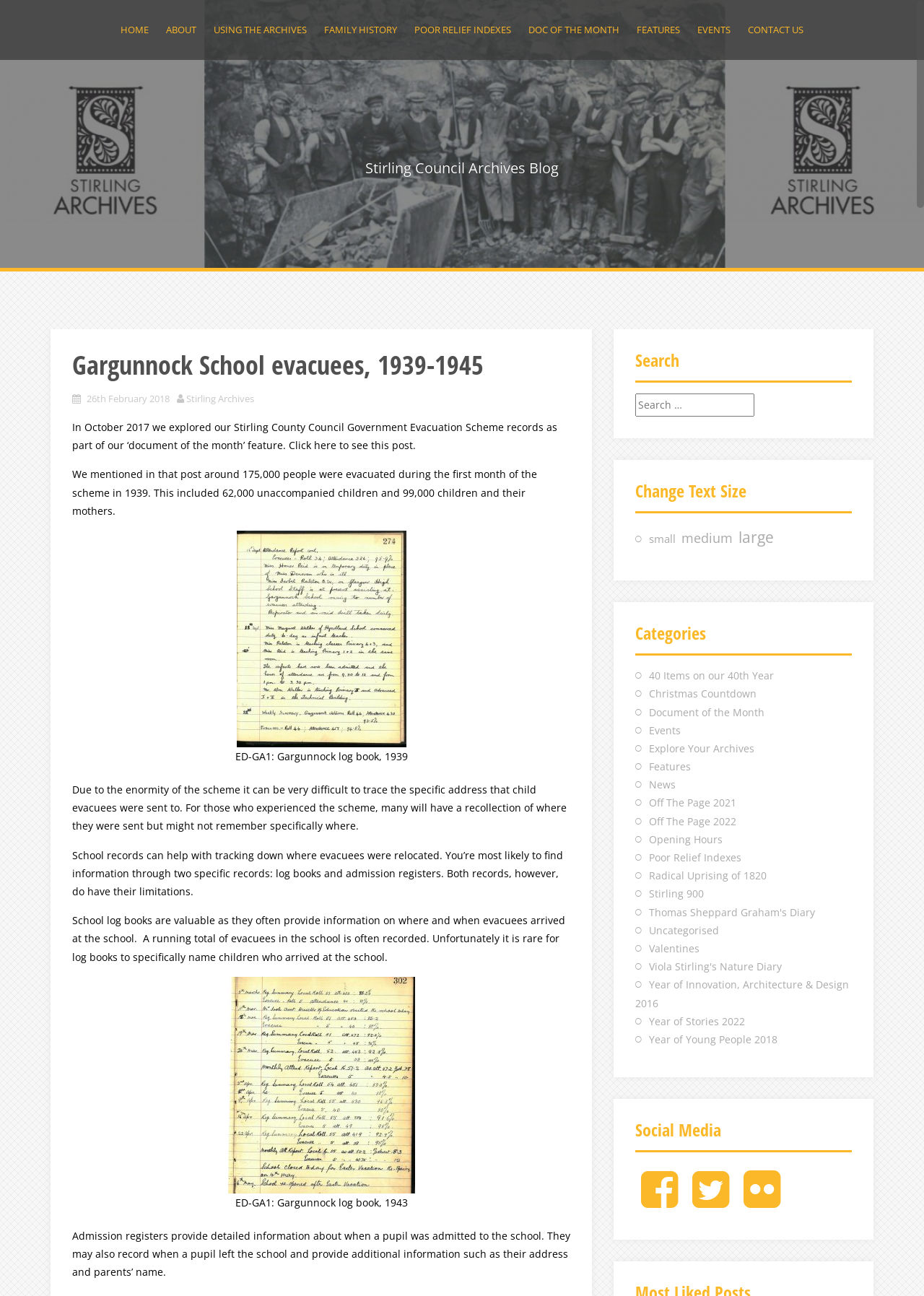How many unaccompanied children were evacuated during the first month of the scheme in 1939?
Using the image as a reference, give an elaborate response to the question.

The article mentions that around 175,000 people were evacuated during the first month of the scheme in 1939, including 62,000 unaccompanied children and 99,000 children and their mothers.